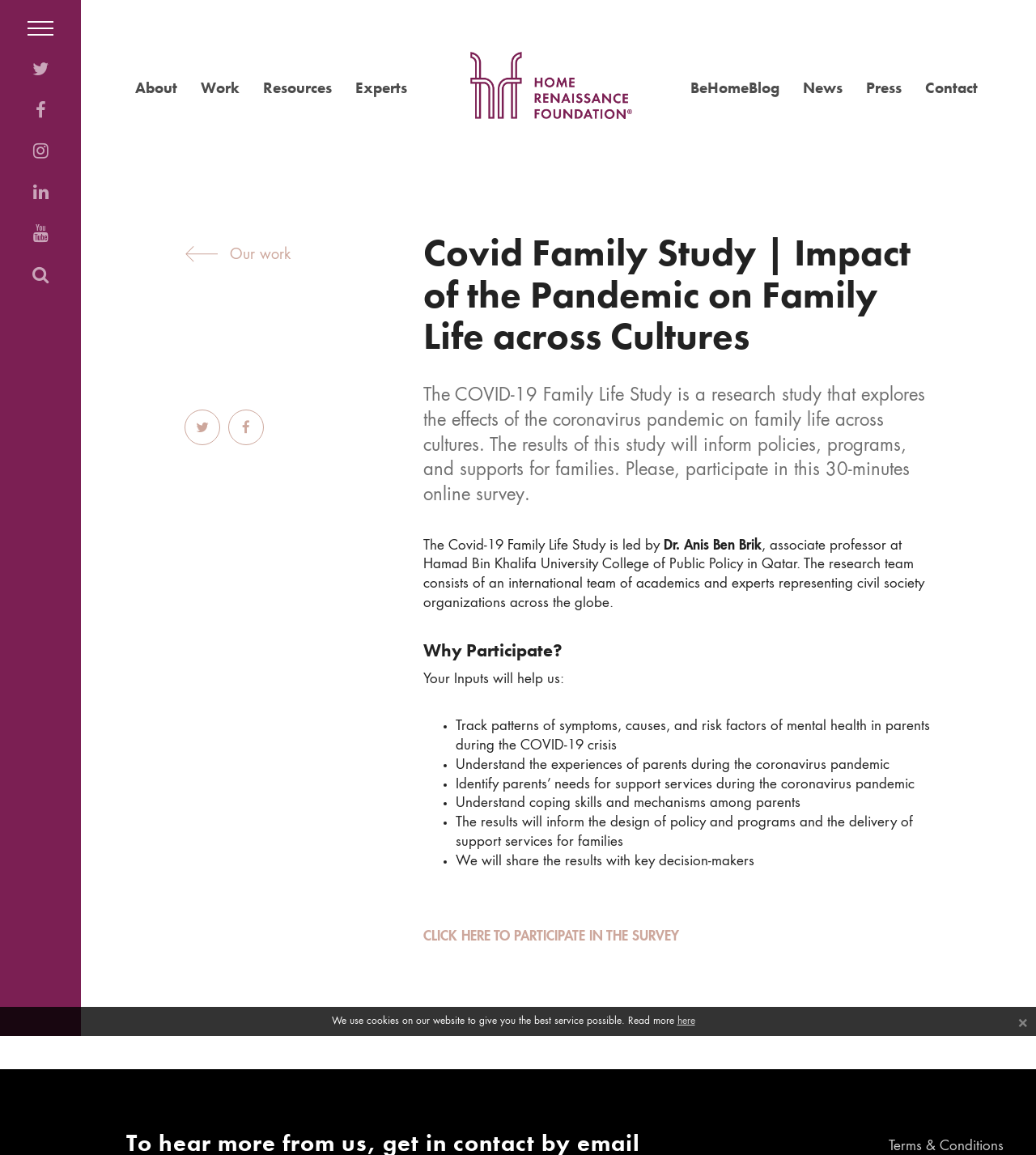Answer the question using only a single word or phrase: 
How long does the online survey take?

30 minutes